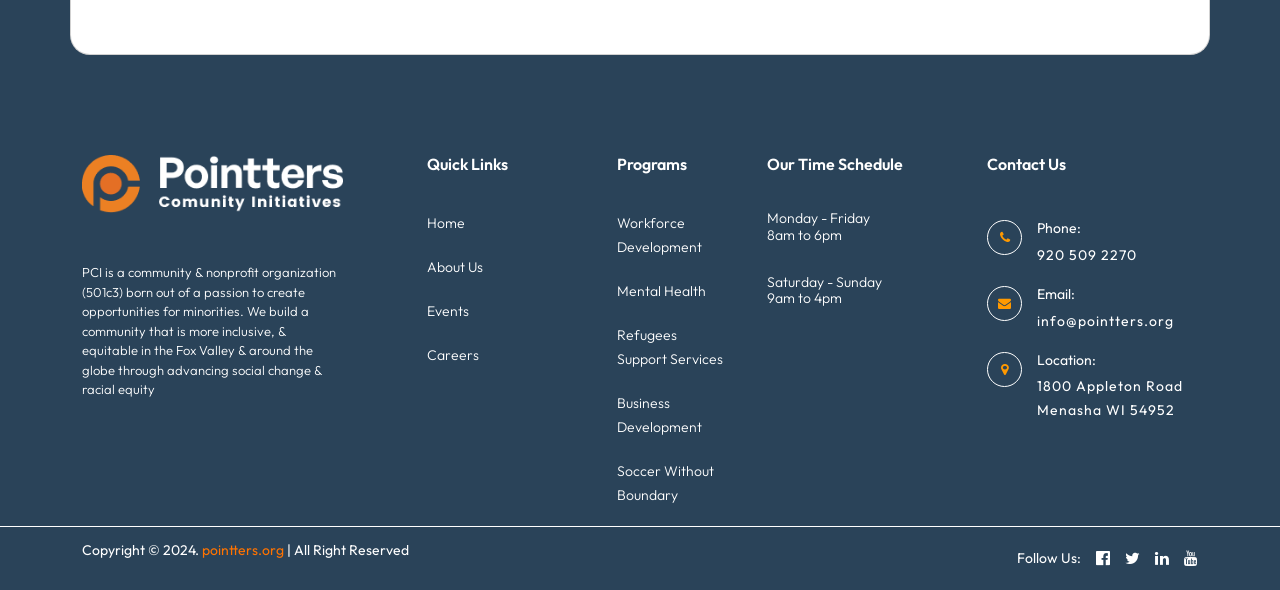Give a succinct answer to this question in a single word or phrase: 
What are the operating hours on Saturday and Sunday?

9am to 4pm